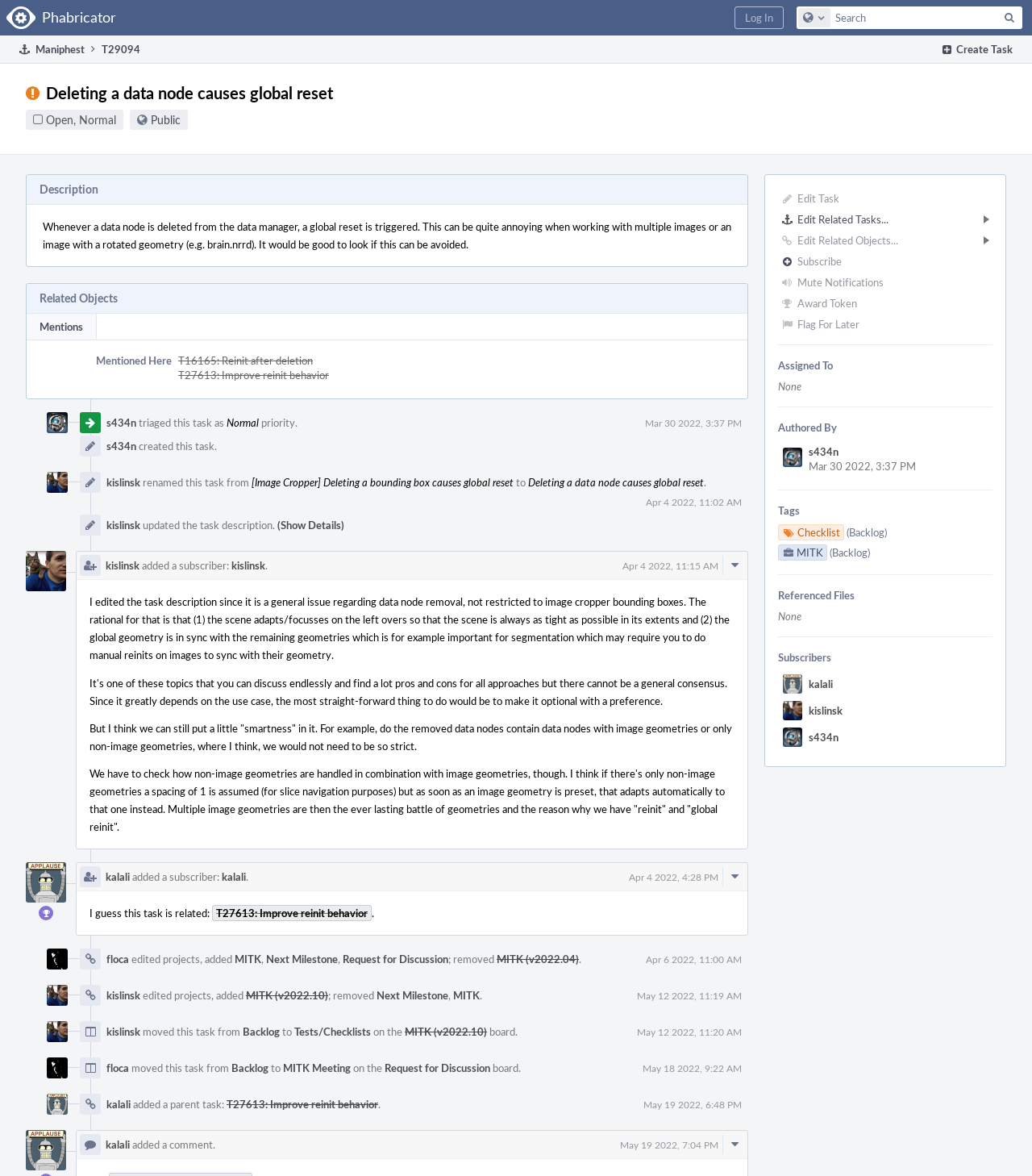What is the task ID of the current task?
Answer the question with a detailed and thorough explanation.

The task ID can be found in the heading 'Deleting a data node causes global reset Open, NormalPublic' which contains the text 'T29094'.